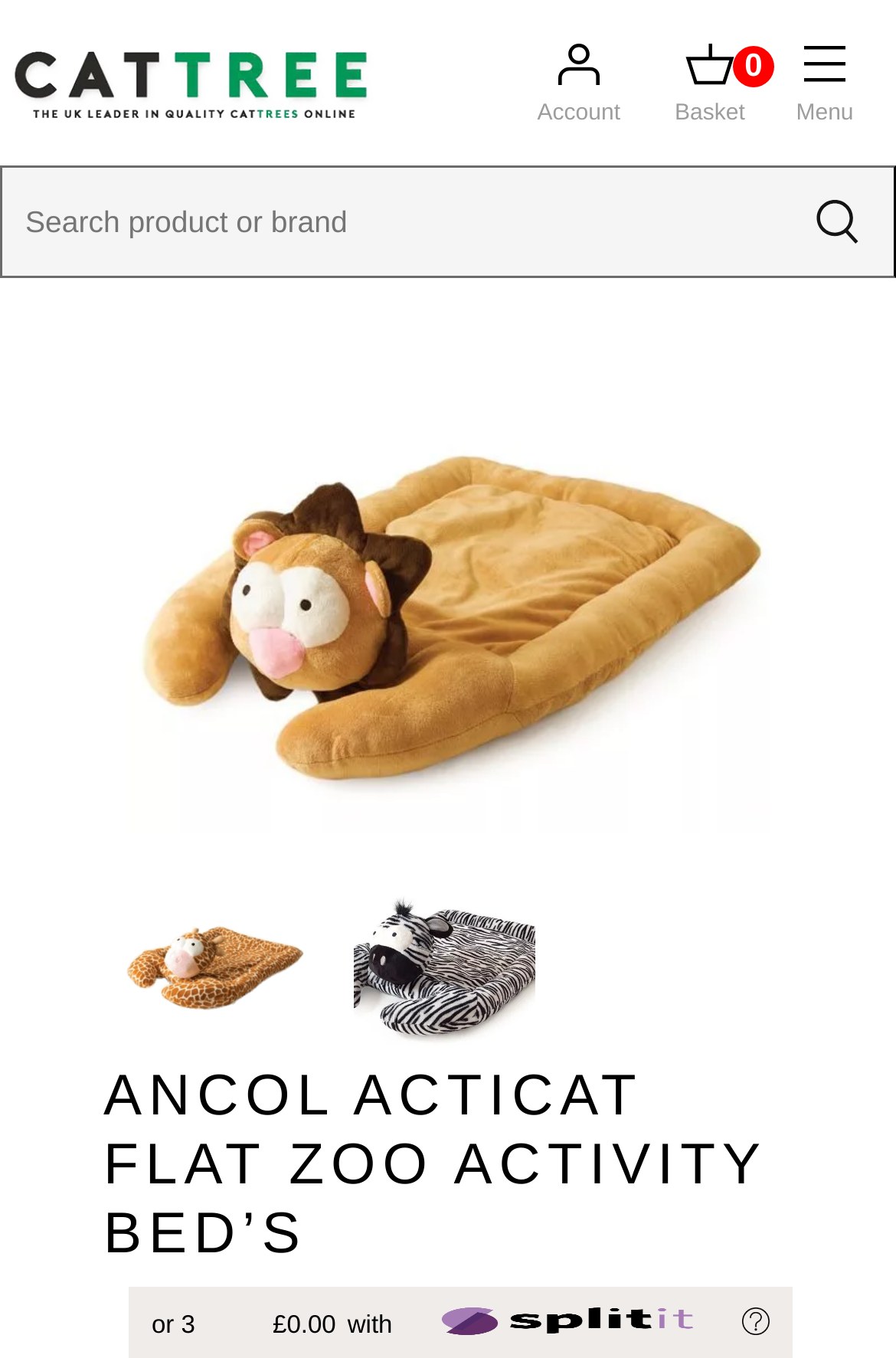How many images of cat activity centers are shown on the webpage?
With the help of the image, please provide a detailed response to the question.

I found the number of images of cat activity centers by looking at the link elements with associated images. I found three such elements, each with a different image of a cat activity center, indicating that there are three images of cat activity centers shown on the webpage.